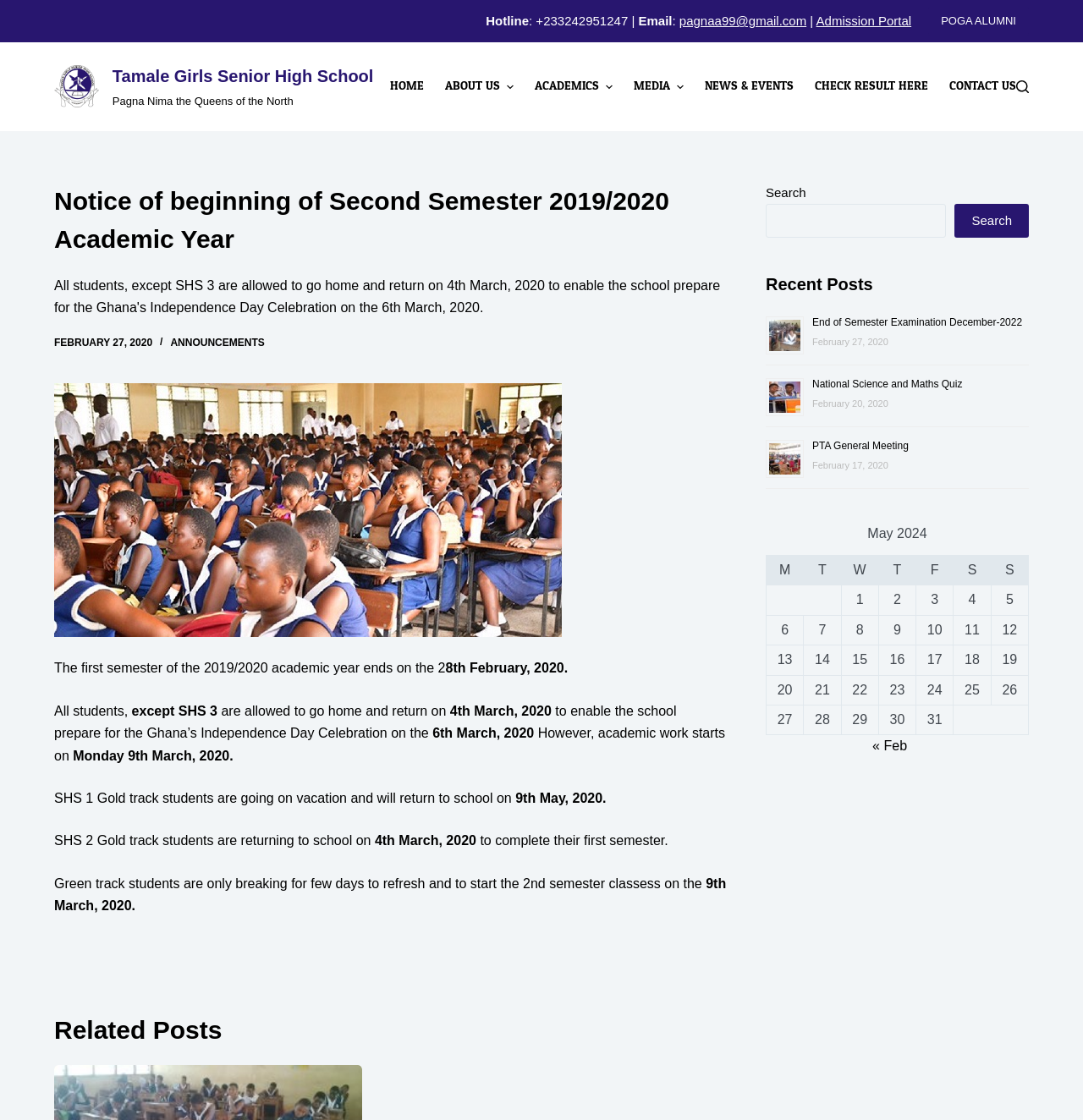Determine the bounding box coordinates of the target area to click to execute the following instruction: "Check 'Recent Posts'."

[0.707, 0.243, 0.95, 0.265]